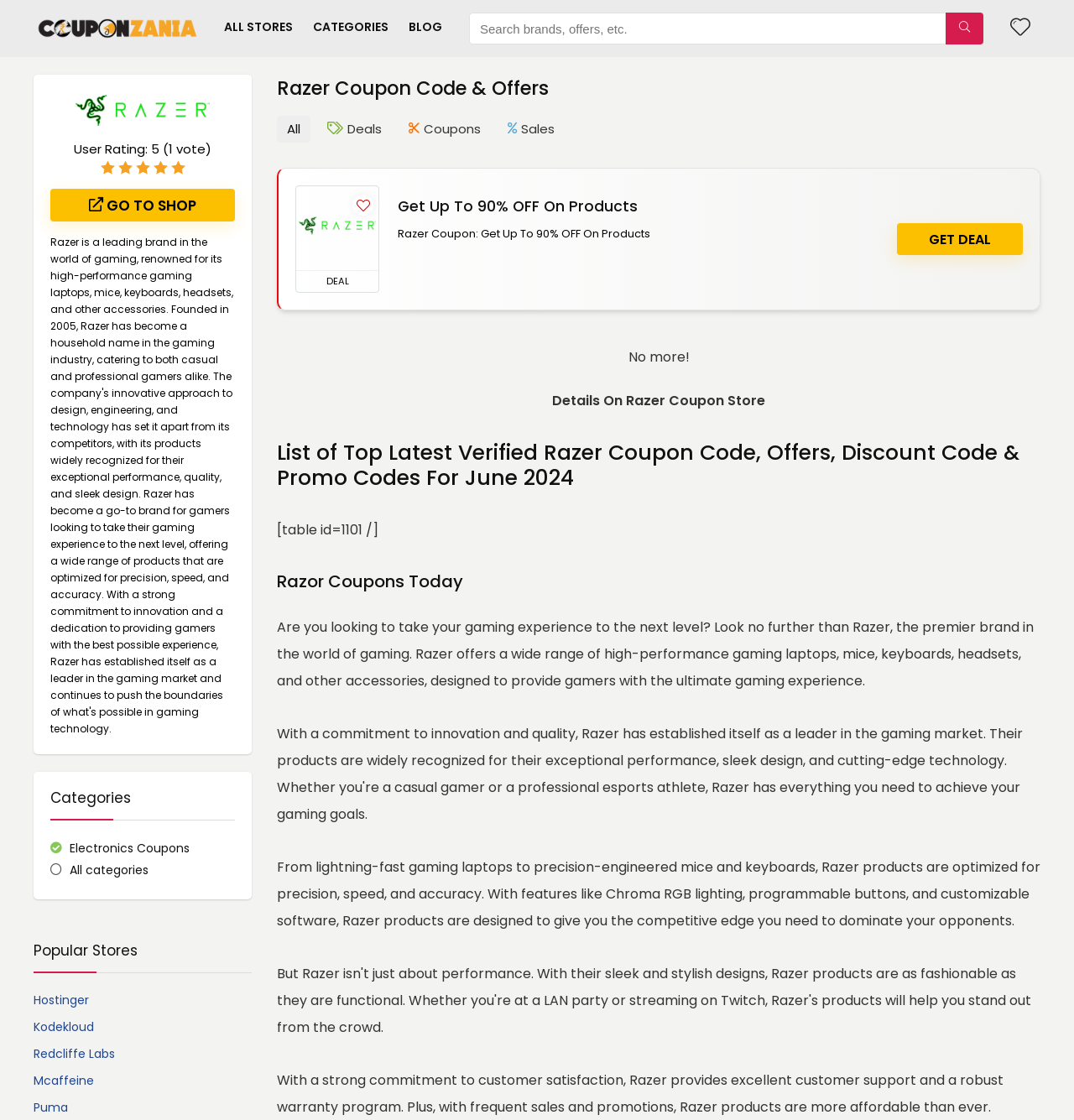Create an elaborate caption for the webpage.

This webpage is about Razer coupon codes and offers, providing users with discounts on high-quality gaming laptops, desktops, and accessories. At the top, there is a navigation menu with links to "CouponZania", "ALL STORES", "CATEGORIES", "BLOG", and a search bar where users can search for brands, offers, etc. 

On the left side, there is a section with a heading "Razer Coupon Code & Offers" and an image of the Razer logo. Below this, there is a user rating section with a rating of 5 and a "GO TO SHOP" button. 

Further down, there are categories listed, including "Electronics Coupons" and "All categories". The main content of the page is divided into sections, each with a heading and a brief description. The first section has a heading "Get Up To 90% OFF On Products" and a link to a Razer coupon with a discount of up to 90% off. 

Below this, there are more sections with headings "List of Top Latest Verified Razer Coupon Code, Offers, Discount Code & Promo Codes For June 2024" and "Razor Coupons Today". These sections contain a table with coupon codes and a brief description of Razer products and their features. 

At the bottom of the page, there is a section with popular stores listed, including "Hostinger", "Kodekloud", "Redcliffe Labs", "Mcaffeine", and "Puma", each with a link to their respective pages.